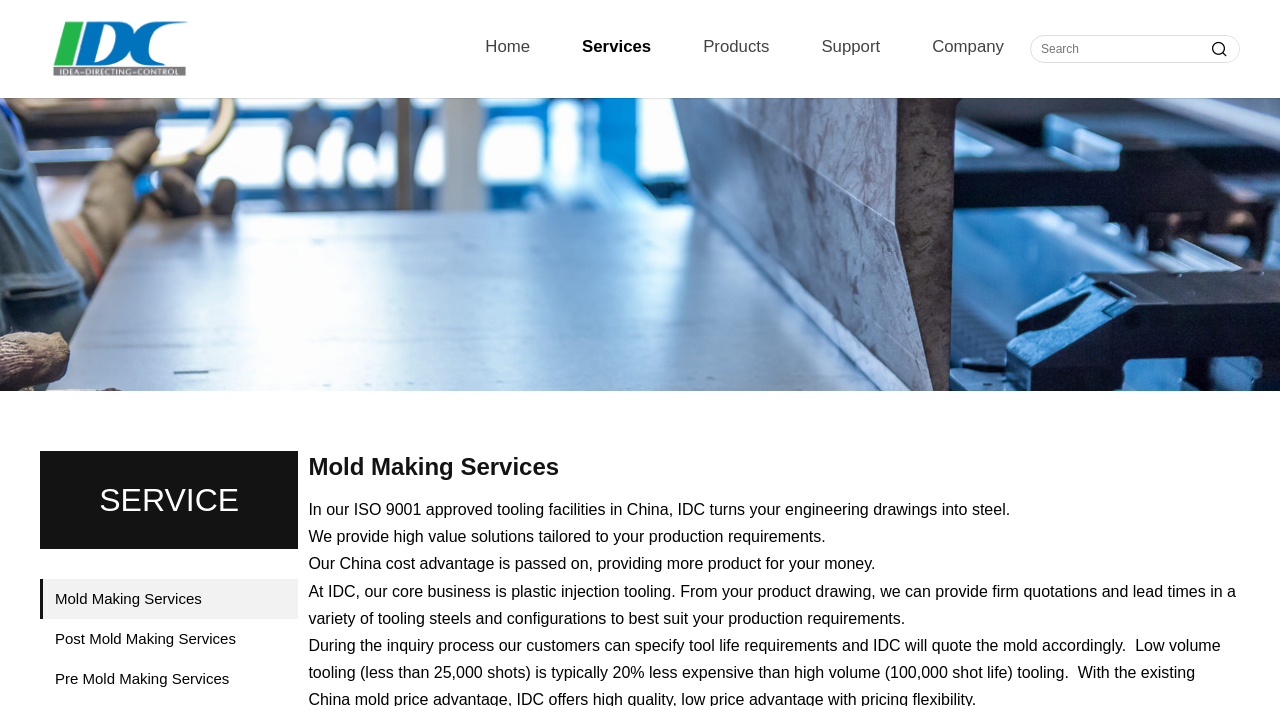Answer briefly with one word or phrase:
What is the purpose of the textbox?

Search